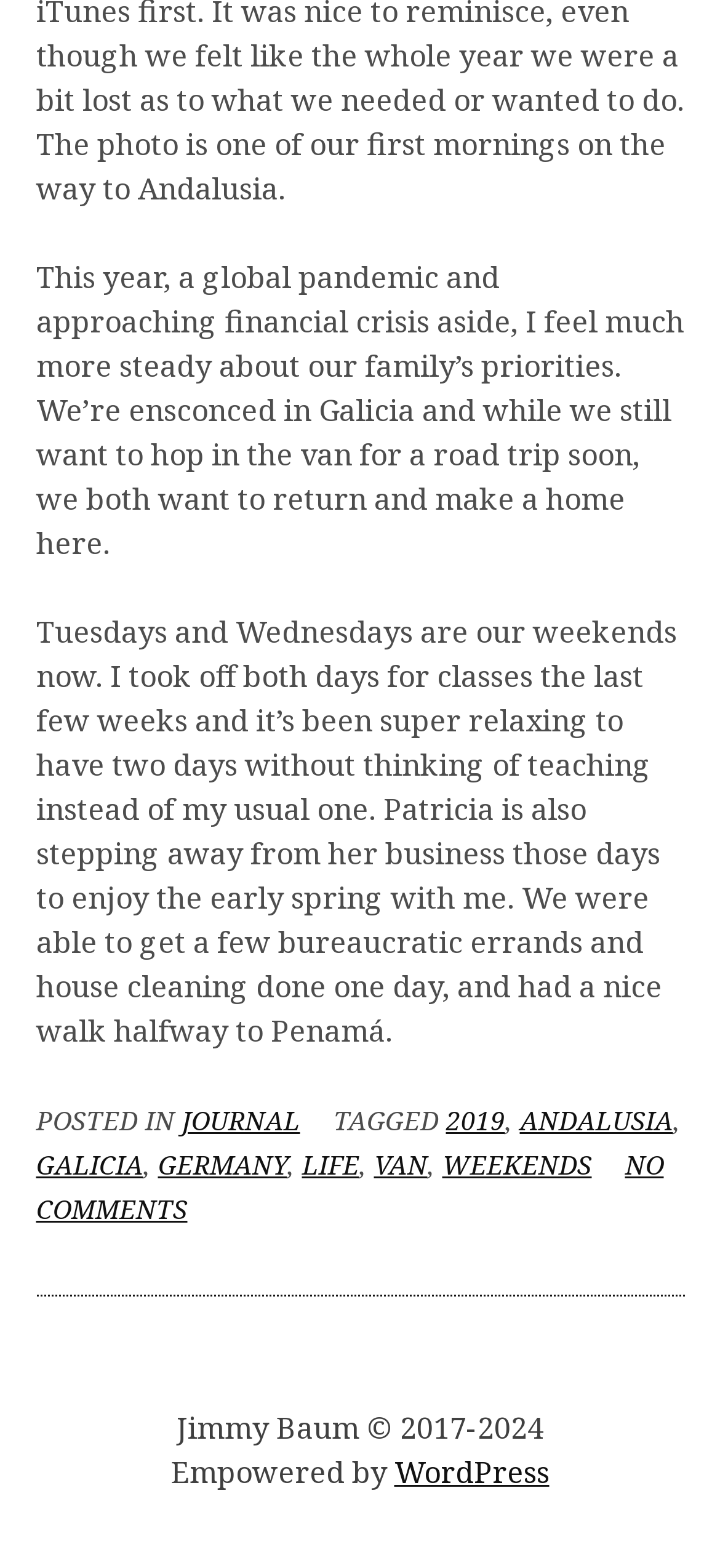What is the name of the author's partner?
Refer to the image and provide a thorough answer to the question.

The text mentions 'Patricia is also stepping away from her business those days to enjoy the early spring with me.' which indicates that Patricia is the author's partner.